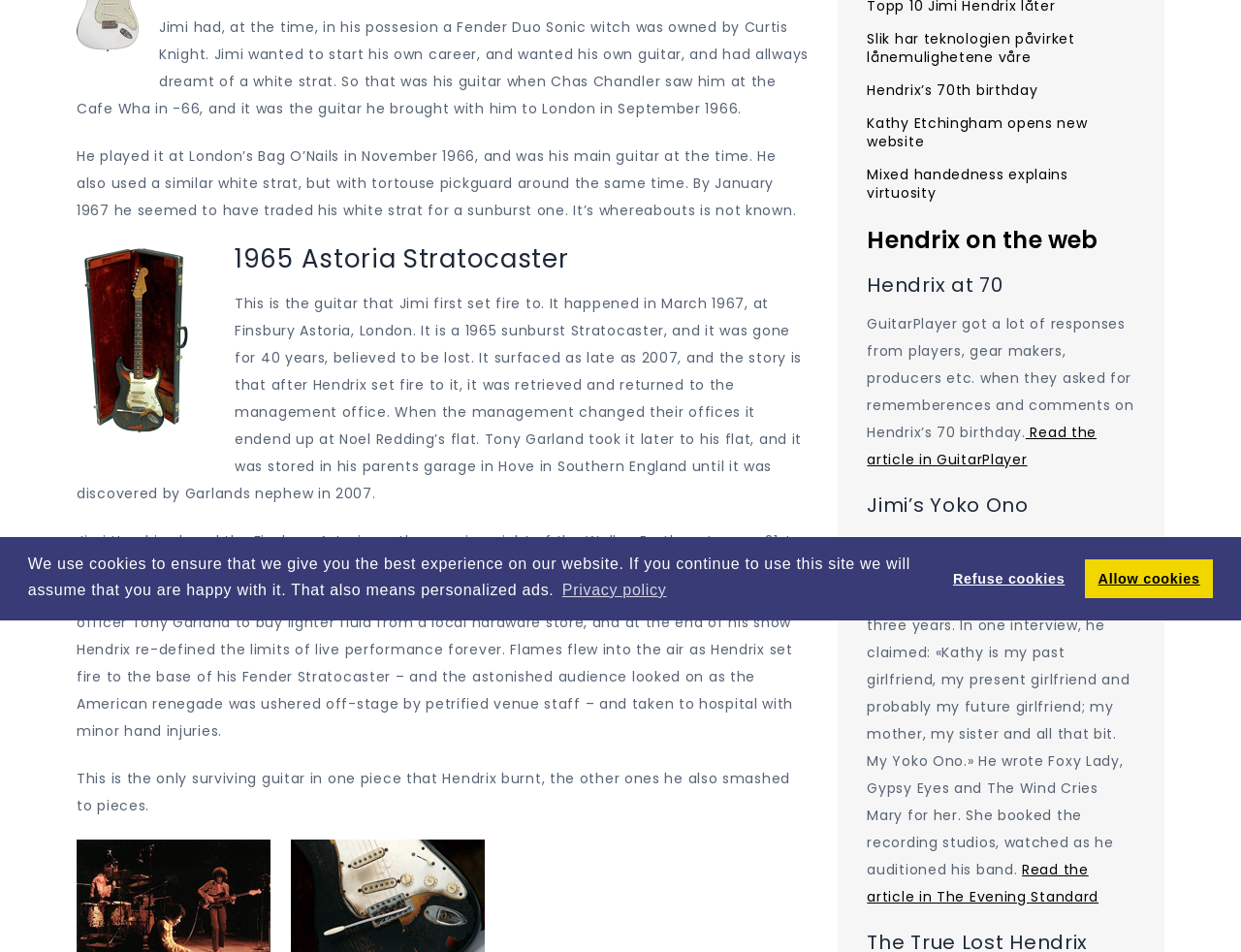Locate the bounding box of the UI element described in the following text: "Read the article in GuitarPlayer".

[0.699, 0.444, 0.884, 0.493]